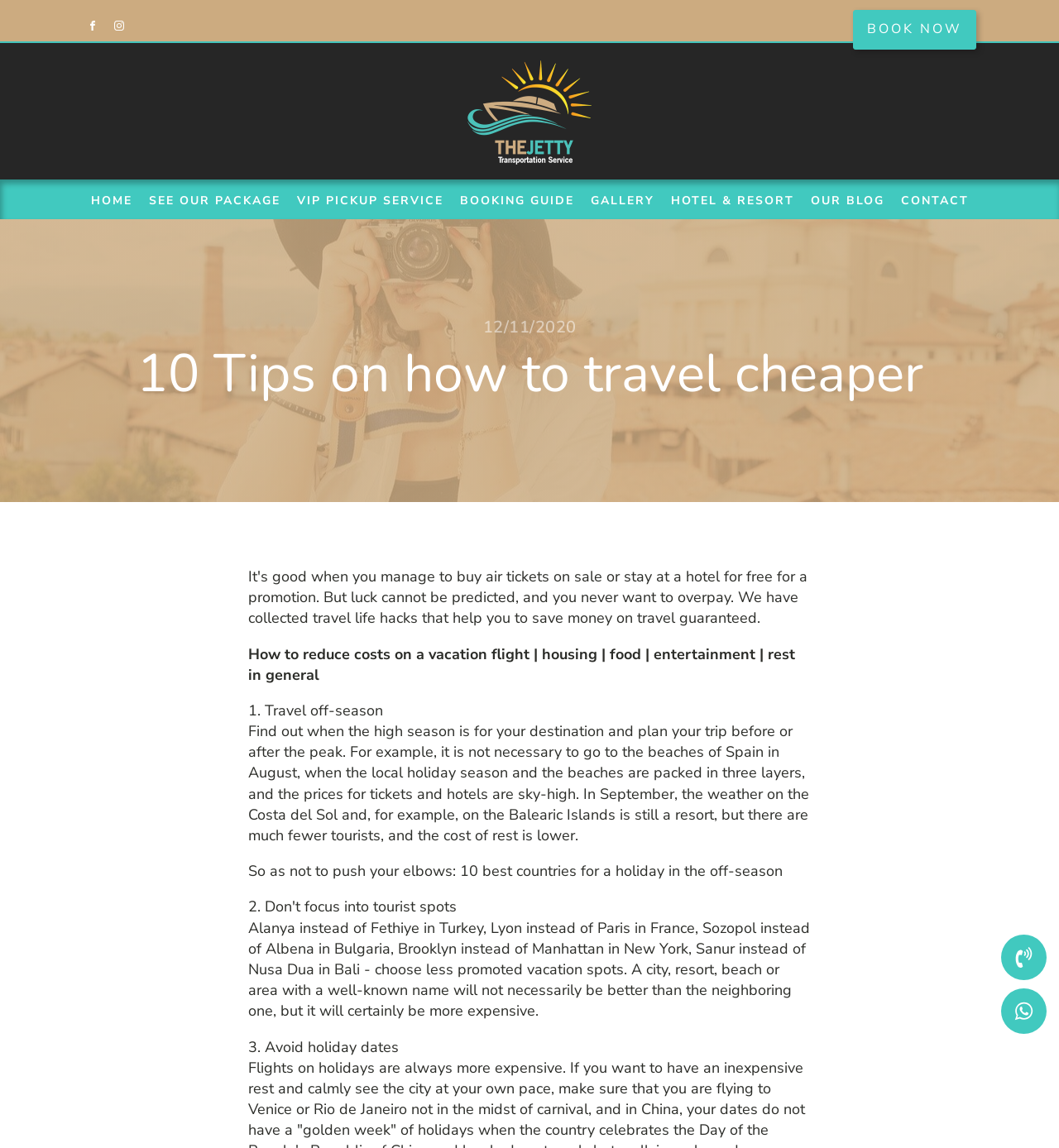Specify the bounding box coordinates of the element's region that should be clicked to achieve the following instruction: "Visit Facebook page". The bounding box coordinates consist of four float numbers between 0 and 1, in the format [left, top, right, bottom].

[0.078, 0.014, 0.097, 0.031]